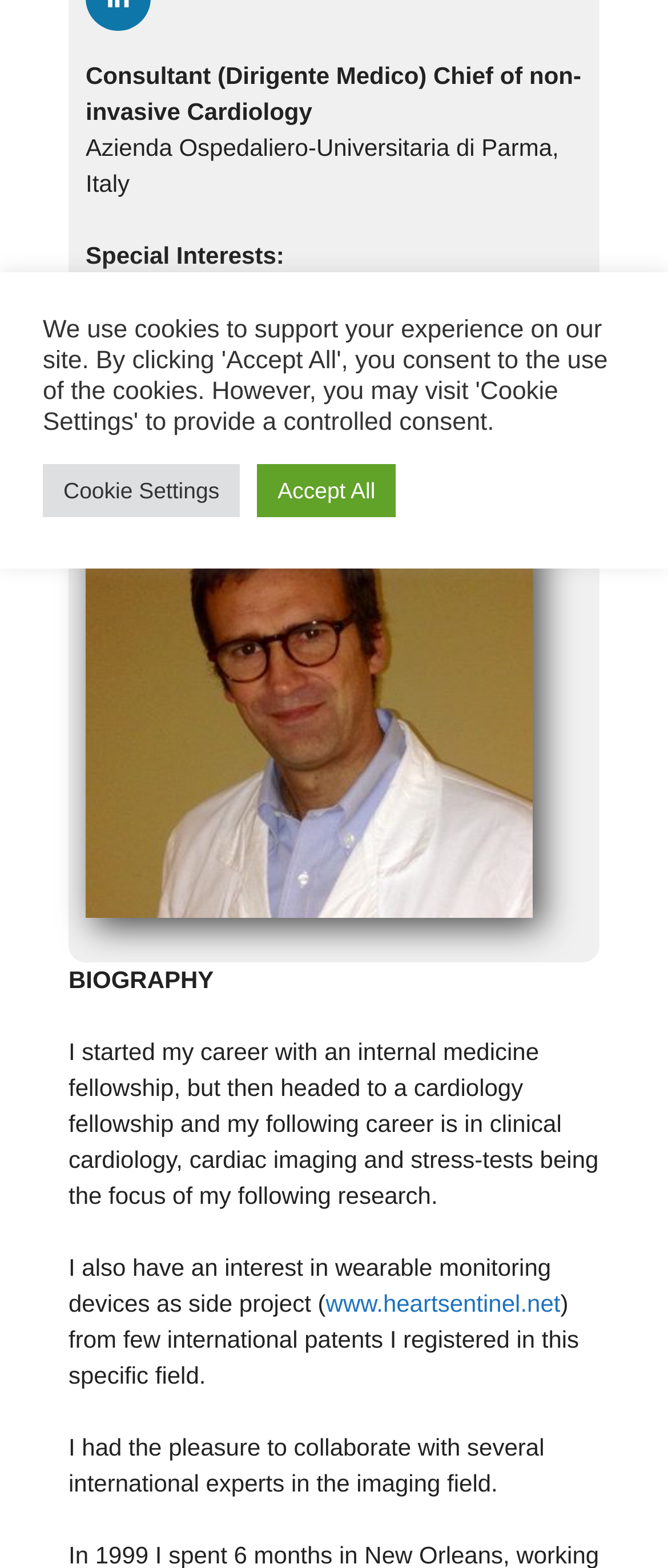Locate the bounding box of the UI element with the following description: "www.heartsentinel.net".

[0.488, 0.823, 0.839, 0.84]